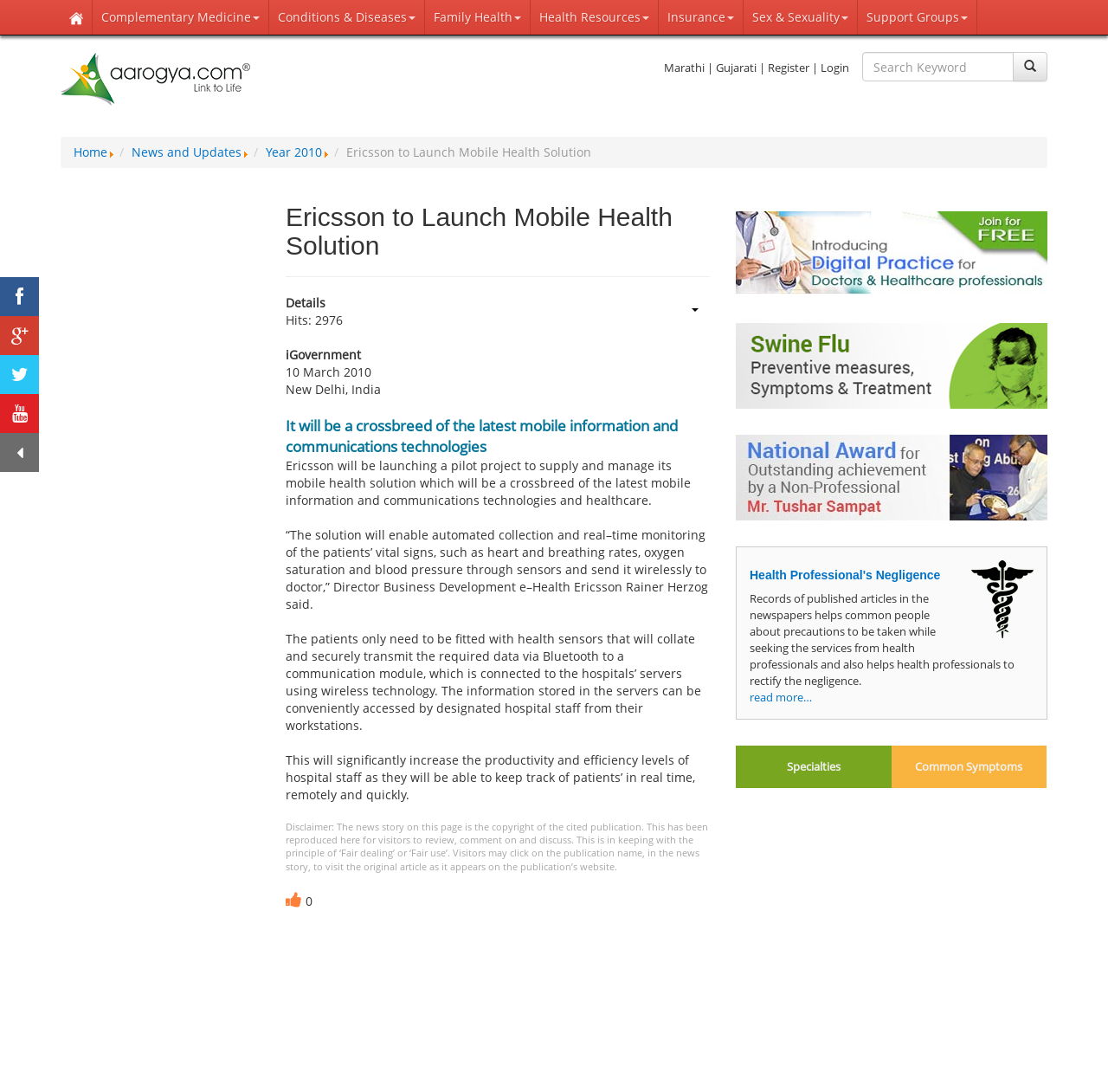Please identify the bounding box coordinates of the clickable area that will fulfill the following instruction: "Click on the 'Login' link". The coordinates should be in the format of four float numbers between 0 and 1, i.e., [left, top, right, bottom].

[0.741, 0.055, 0.767, 0.069]